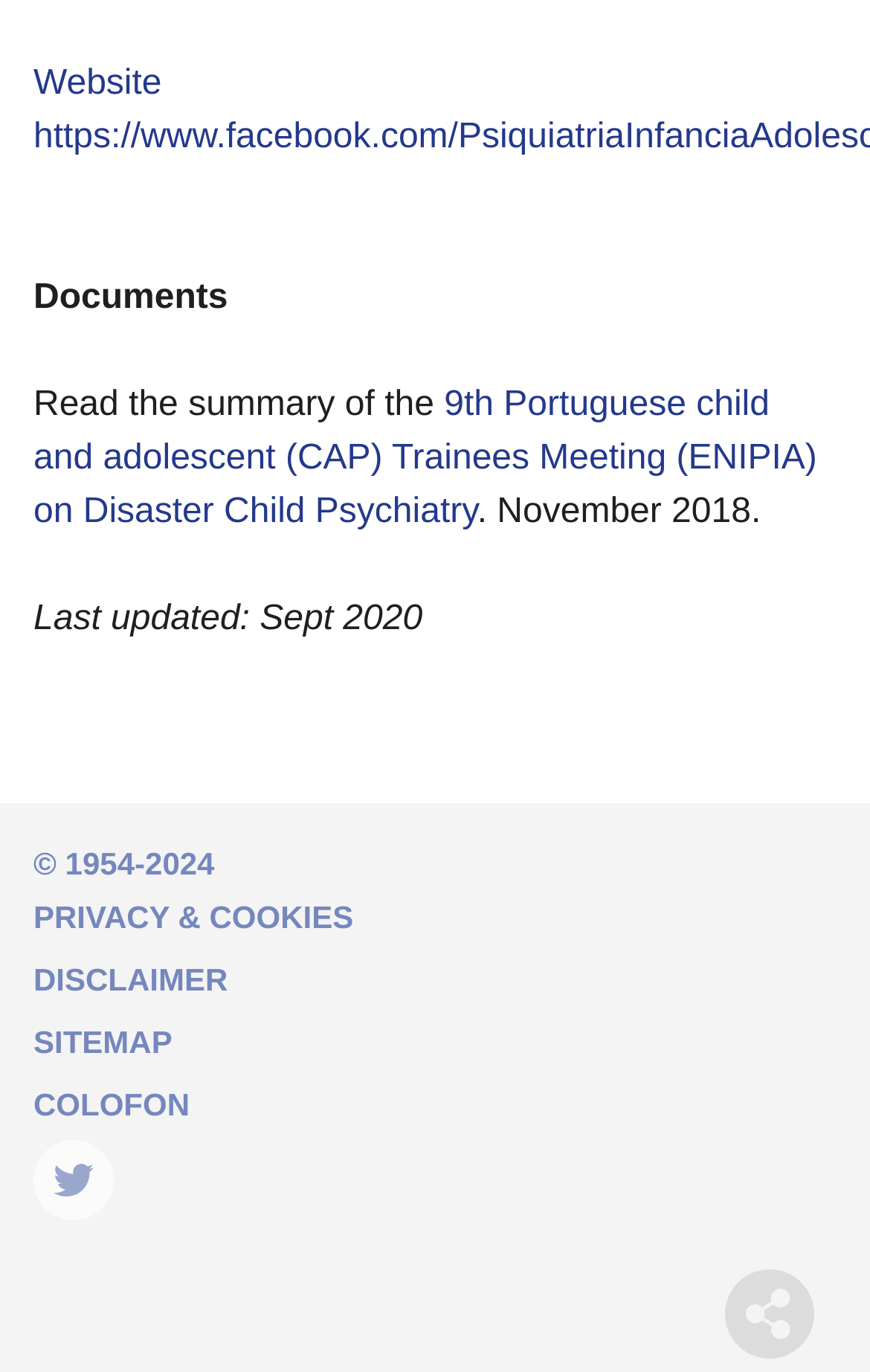What is the month of the meeting mentioned?
Carefully examine the image and provide a detailed answer to the question.

The month of the meeting mentioned is November, as indicated by the text '. November 2018.'.